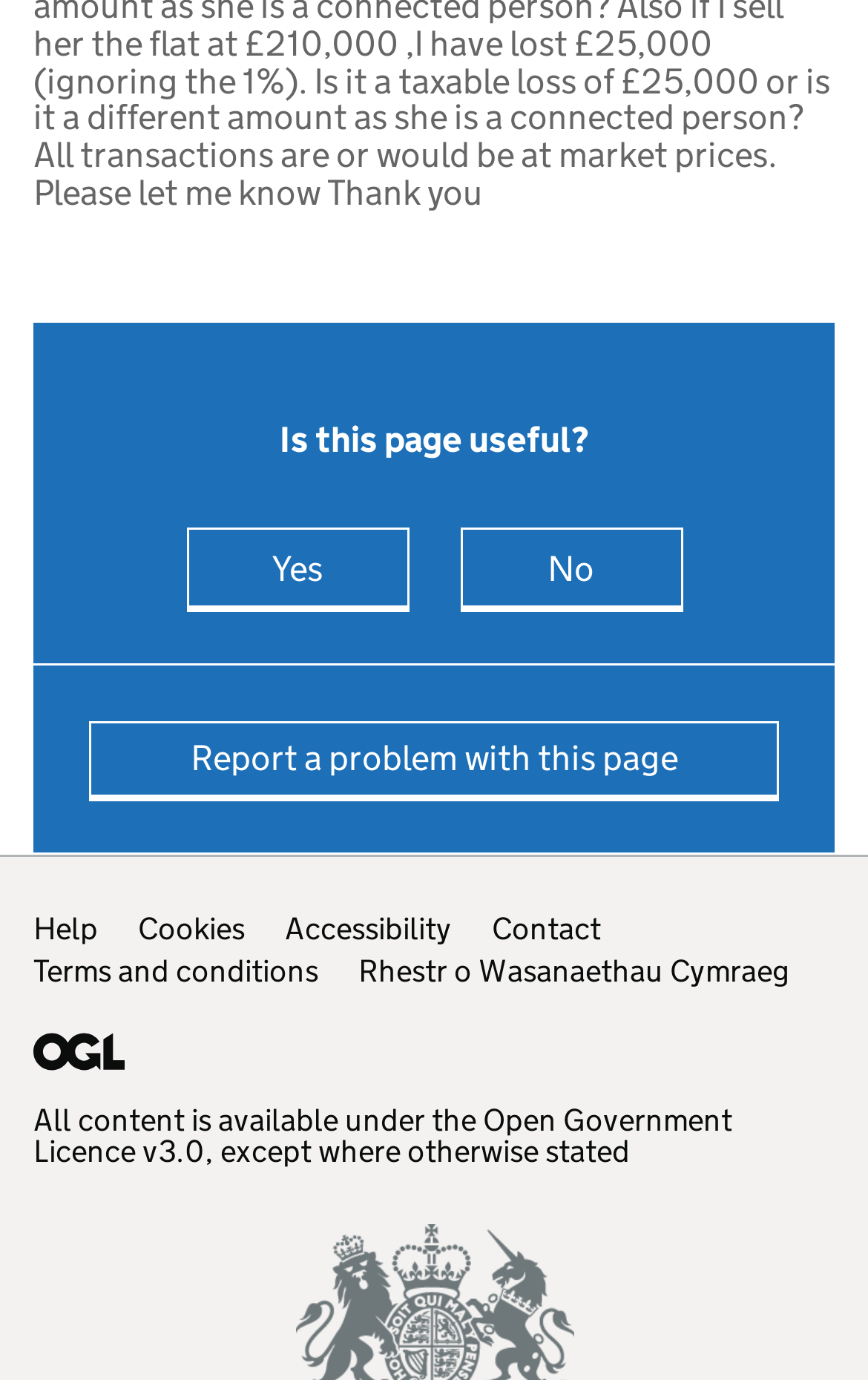What is the purpose of the 'Report a problem with this page' link?
Based on the image, answer the question in a detailed manner.

The 'Report a problem with this page' link is likely used to allow users to report any issues or problems they encounter with the current webpage, such as errors, broken links, or other technical issues.